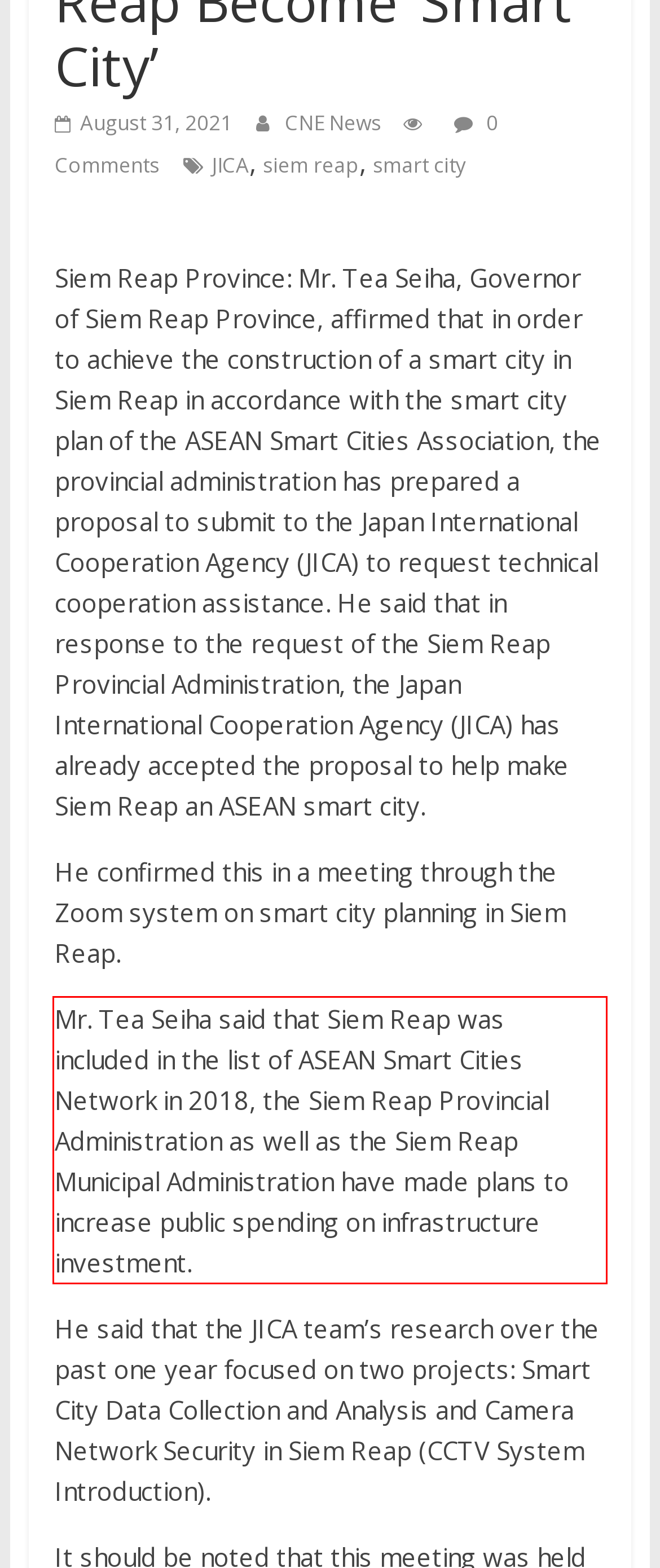Identify the text within the red bounding box on the webpage screenshot and generate the extracted text content.

Mr. Tea Seiha said that Siem Reap was included in the list of ASEAN Smart Cities Network in 2018, the Siem Reap Provincial Administration as well as the Siem Reap Municipal Administration have made plans to increase public spending on infrastructure investment.